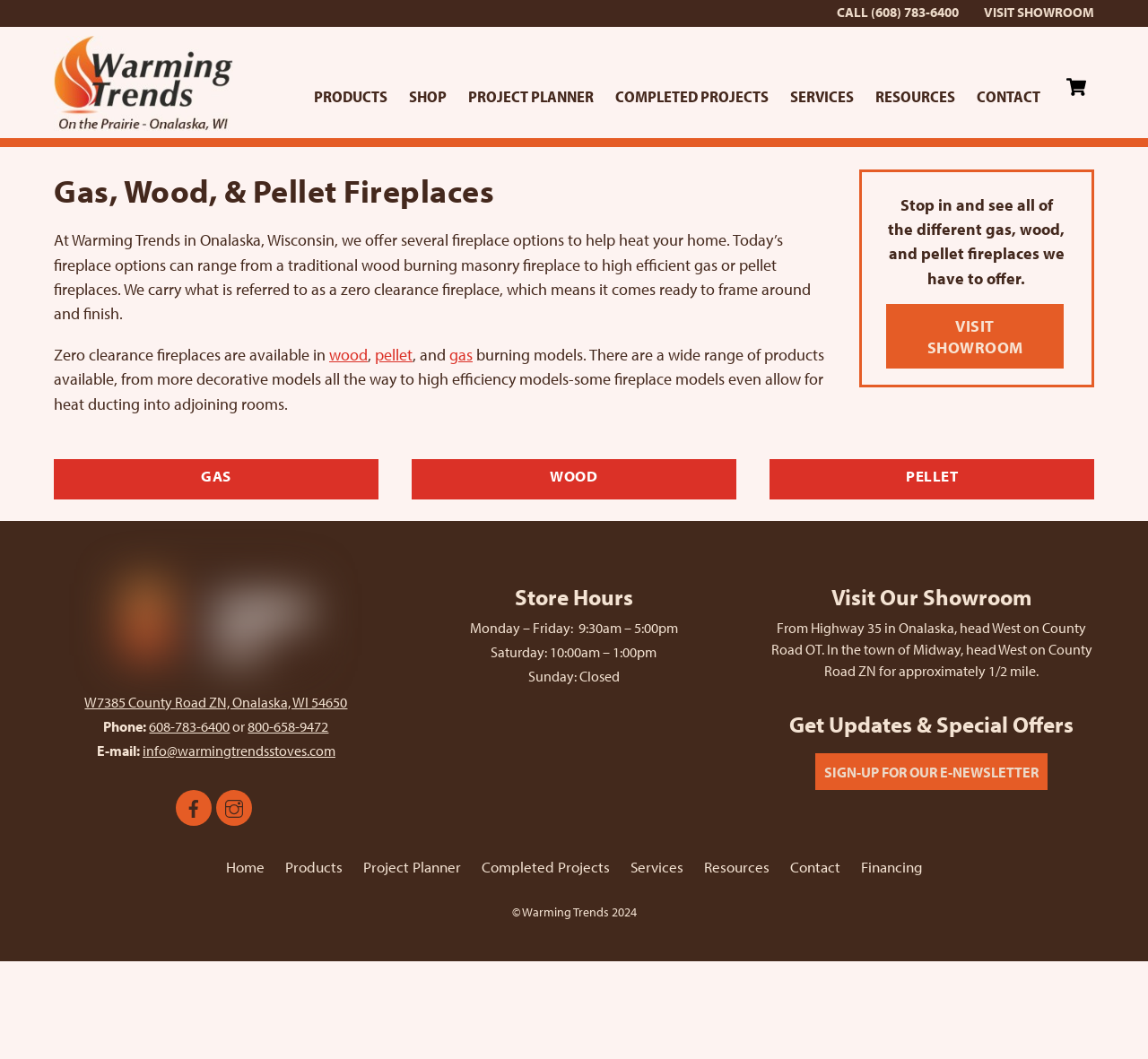Identify the bounding box for the UI element that is described as follows: "Contact".

[0.688, 0.81, 0.732, 0.828]